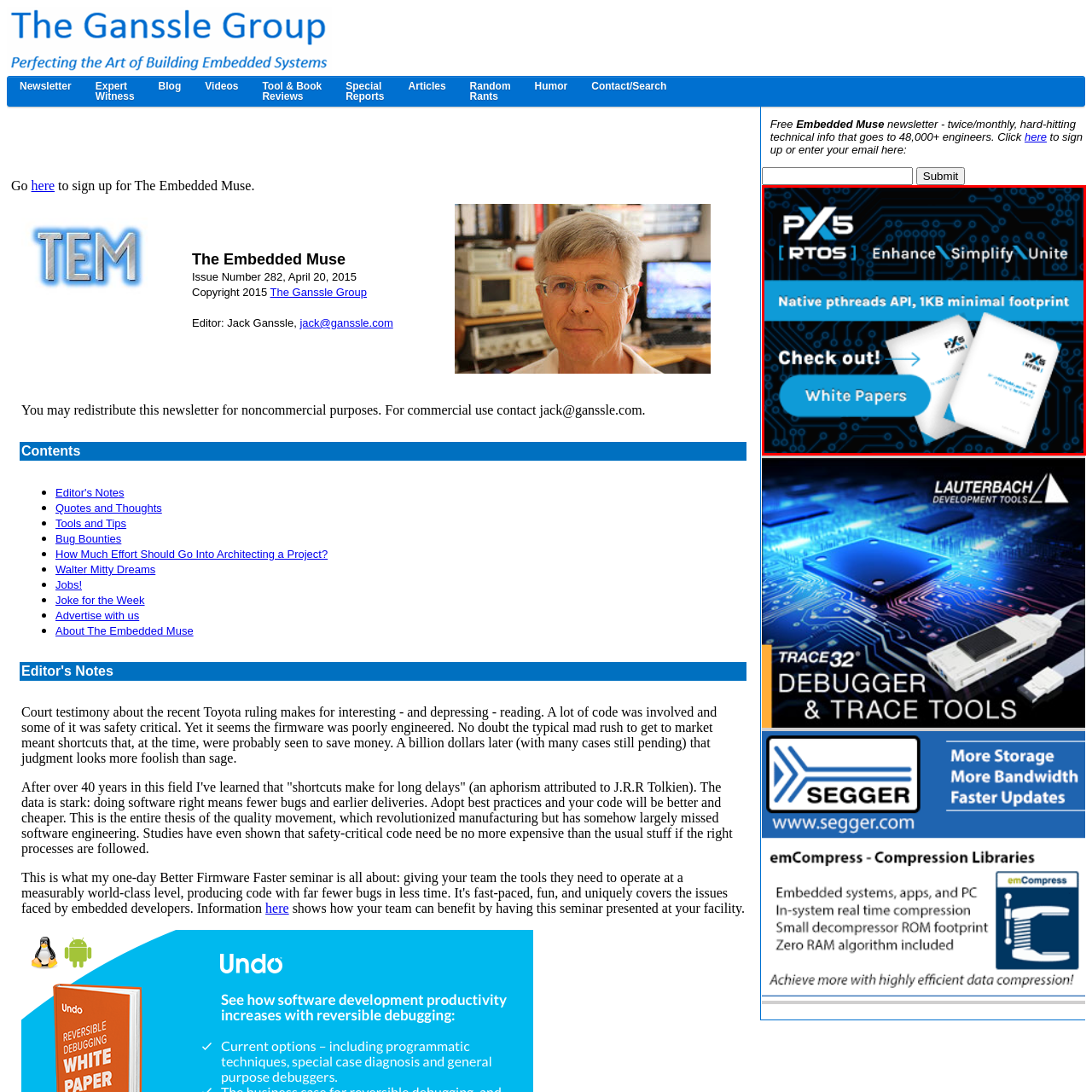What is the size of the PX5 RTOS's footprint?
Inspect the image enclosed within the red bounding box and provide a detailed answer to the question, using insights from the image.

The text in the image highlights the features of the PX5 RTOS, specifically mentioning a minimal footprint of just 1KB, which suggests that the operating system is designed to be lightweight and efficient in terms of memory usage.